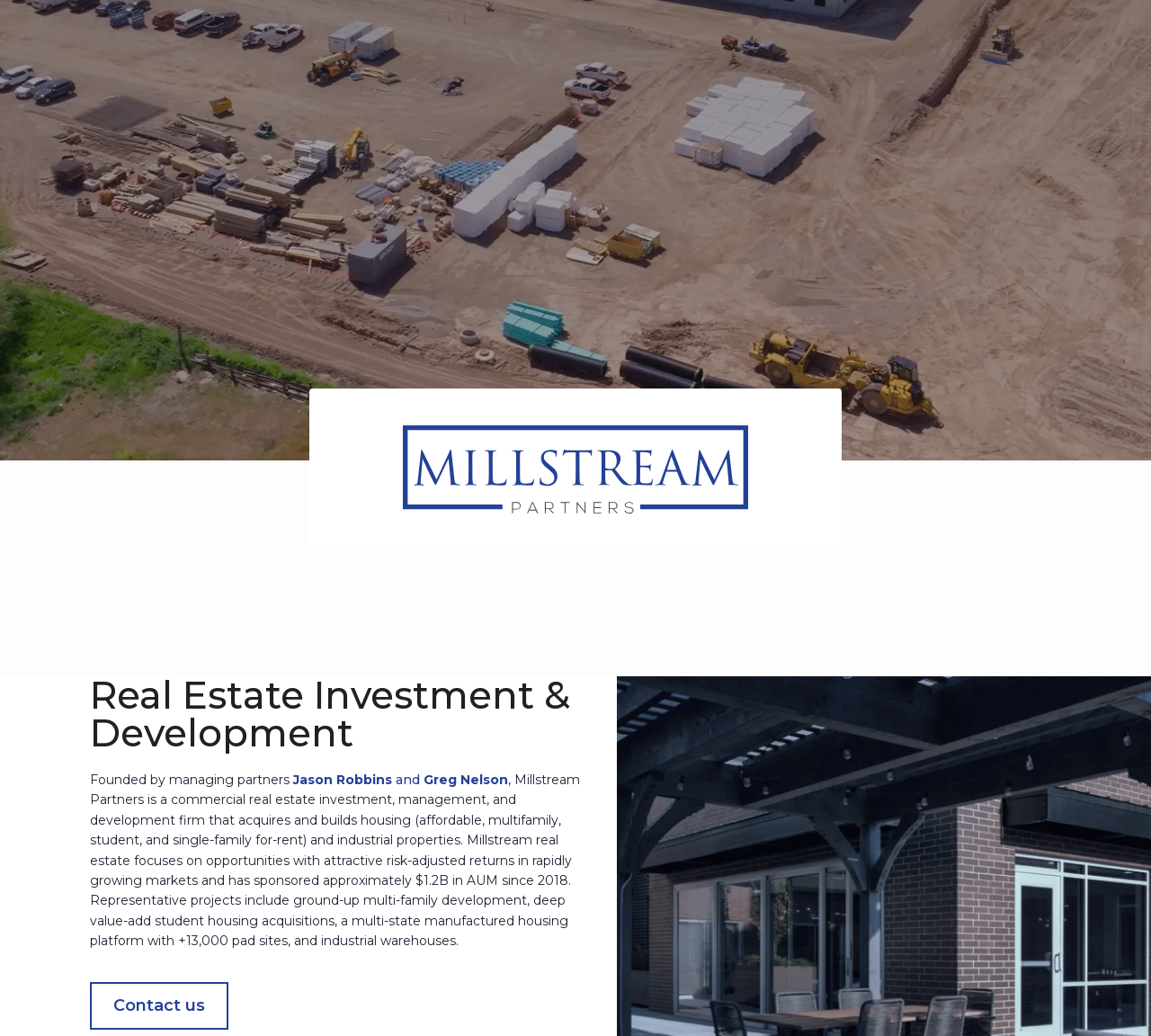Provide the bounding box coordinates of the HTML element described by the text: "Contact us". The coordinates should be in the format [left, top, right, bottom] with values between 0 and 1.

[0.078, 0.948, 0.198, 0.994]